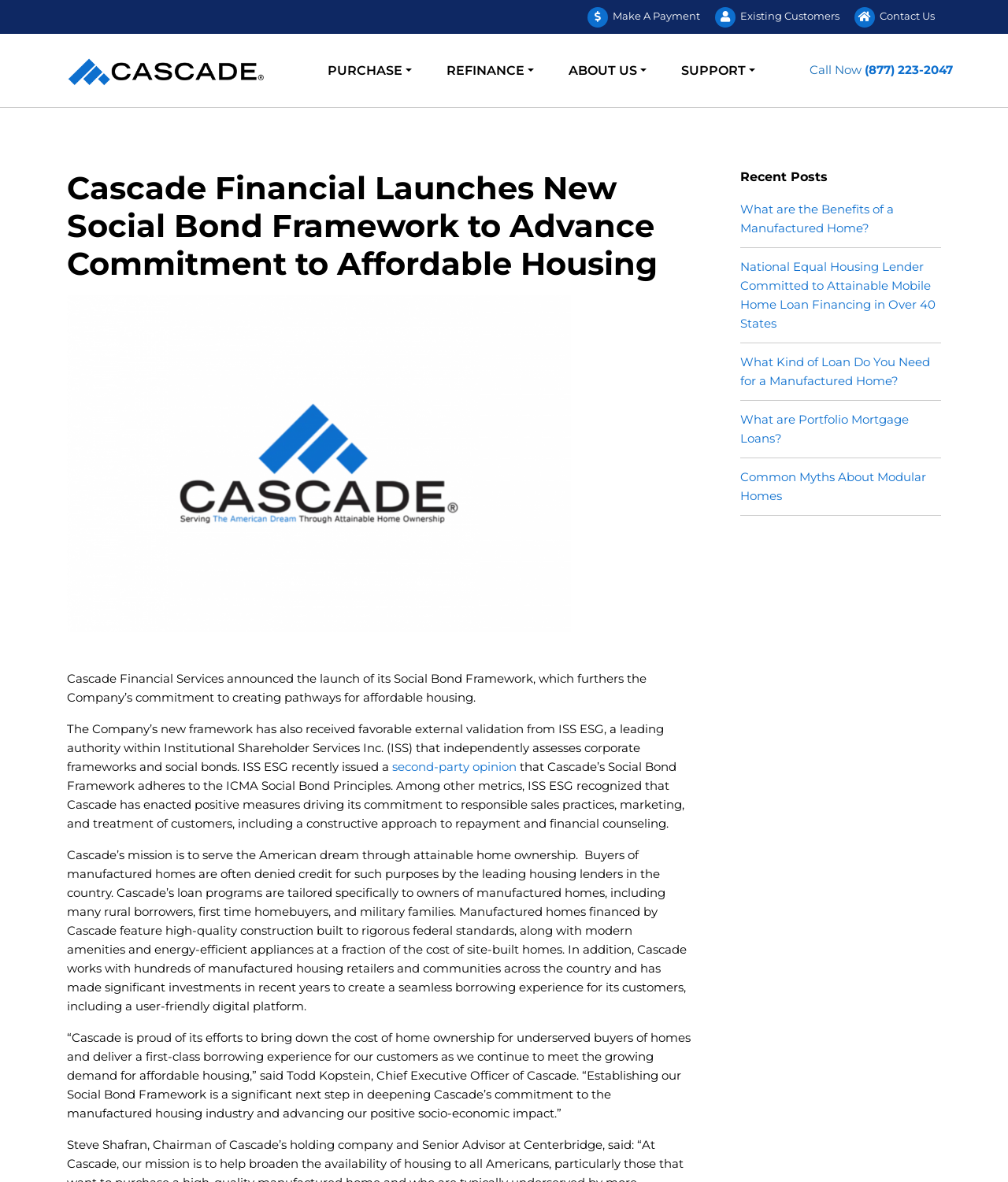Locate the bounding box coordinates of the area that needs to be clicked to fulfill the following instruction: "Contact Us". The coordinates should be in the format of four float numbers between 0 and 1, namely [left, top, right, bottom].

[0.845, 0.006, 0.927, 0.023]